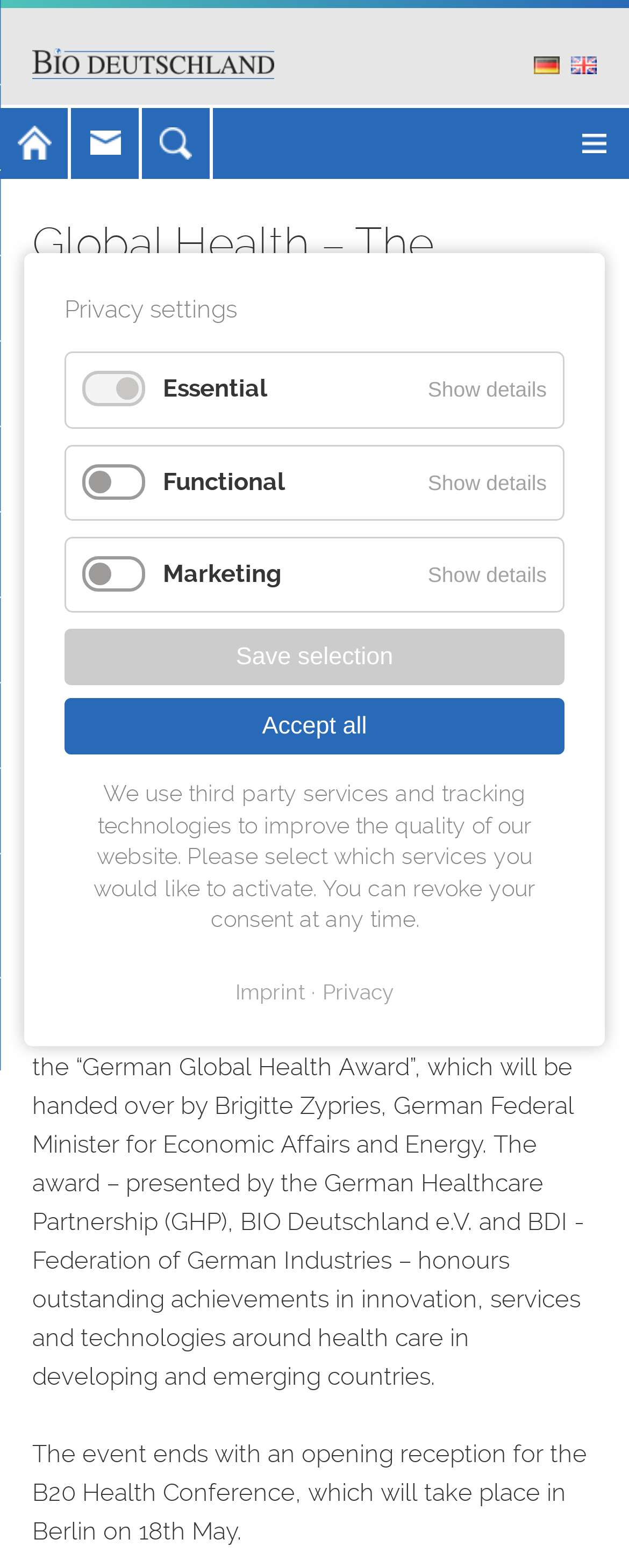Locate the bounding box coordinates of the element that should be clicked to execute the following instruction: "Click the link to BIO Deutschland".

[0.051, 0.031, 0.436, 0.048]